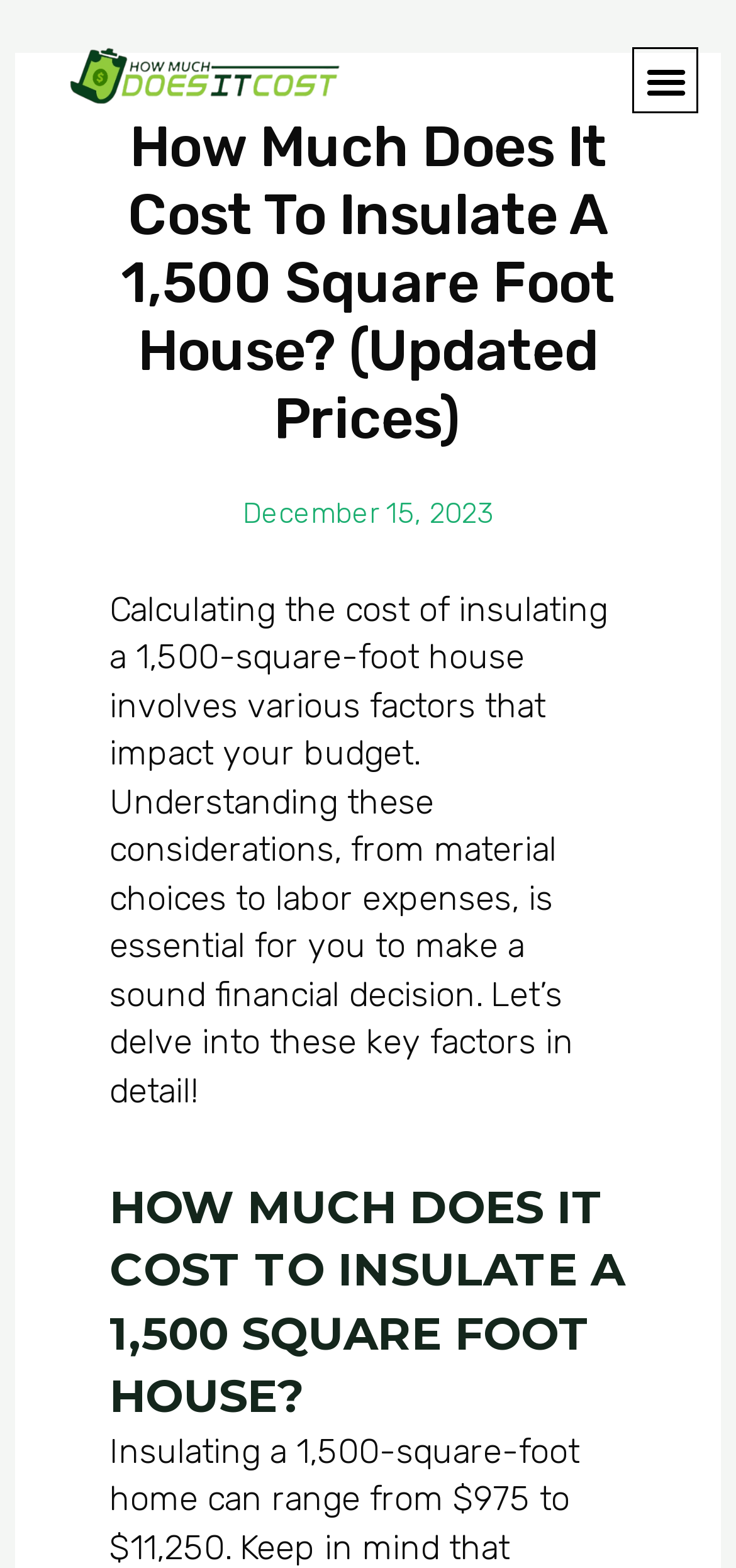Calculate the bounding box coordinates of the UI element given the description: "December 15, 2023".

[0.329, 0.313, 0.671, 0.344]